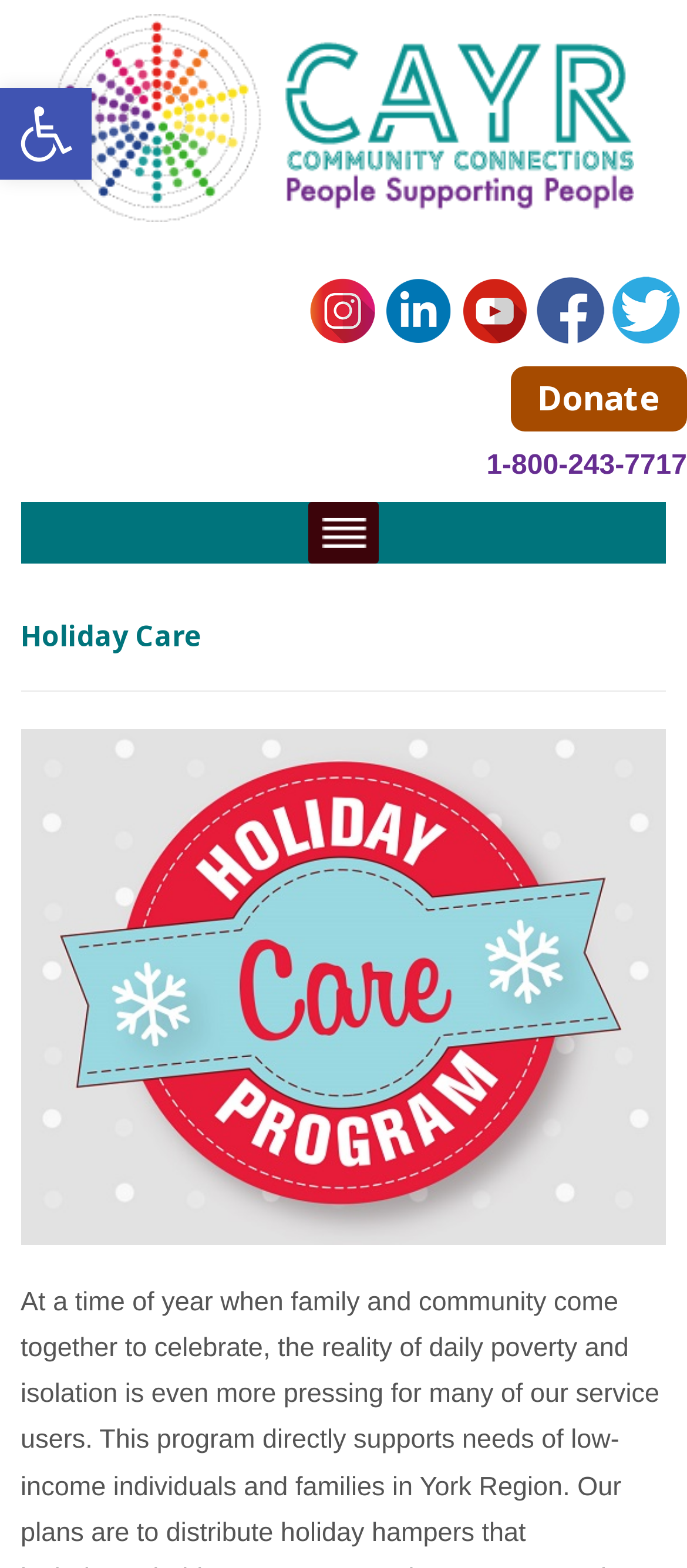Detail the various sections and features present on the webpage.

The webpage is about CAYR COMMUNITY CONNECTIONS, specifically highlighting their "Holiday Care" program. At the top left corner, there is a button to open the toolbar accessibility tools, accompanied by a small image labeled "Accessibility Tools". 

Below the button, the CAYR COMMUNITY CONNECTIONS logo is displayed, along with their name in text form, which serves as a link. On the top right corner, there are five social media icons: Twitter, Facebook, YouTube, LinkedIn, and Instagram, arranged in a horizontal row.

Underneath the logo, there is a prominent link to "Donate" on the right side, and a phone number "1-800-243-7717" on the right side as well. There is a small, empty space separating these two elements from the rest of the content.

The main content of the webpage starts with a heading "Holiday Care", which spans almost the entire width of the page. This heading is followed by a brief description, which highlights the struggles of daily poverty and isolation during the holiday season, emphasizing the importance of community and family.